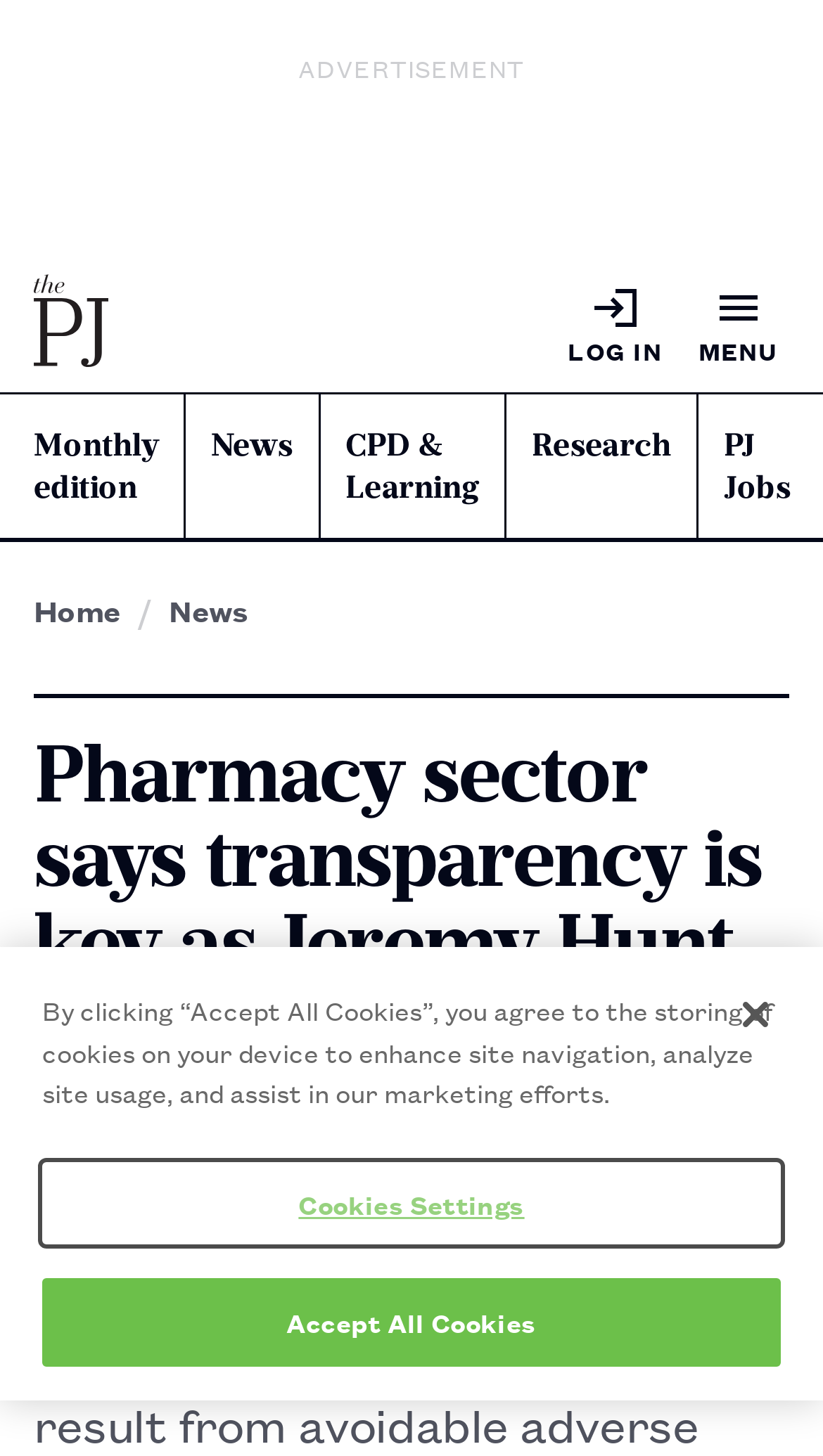Identify the bounding box coordinates necessary to click and complete the given instruction: "Open the site navigation".

[0.836, 0.188, 0.959, 0.258]